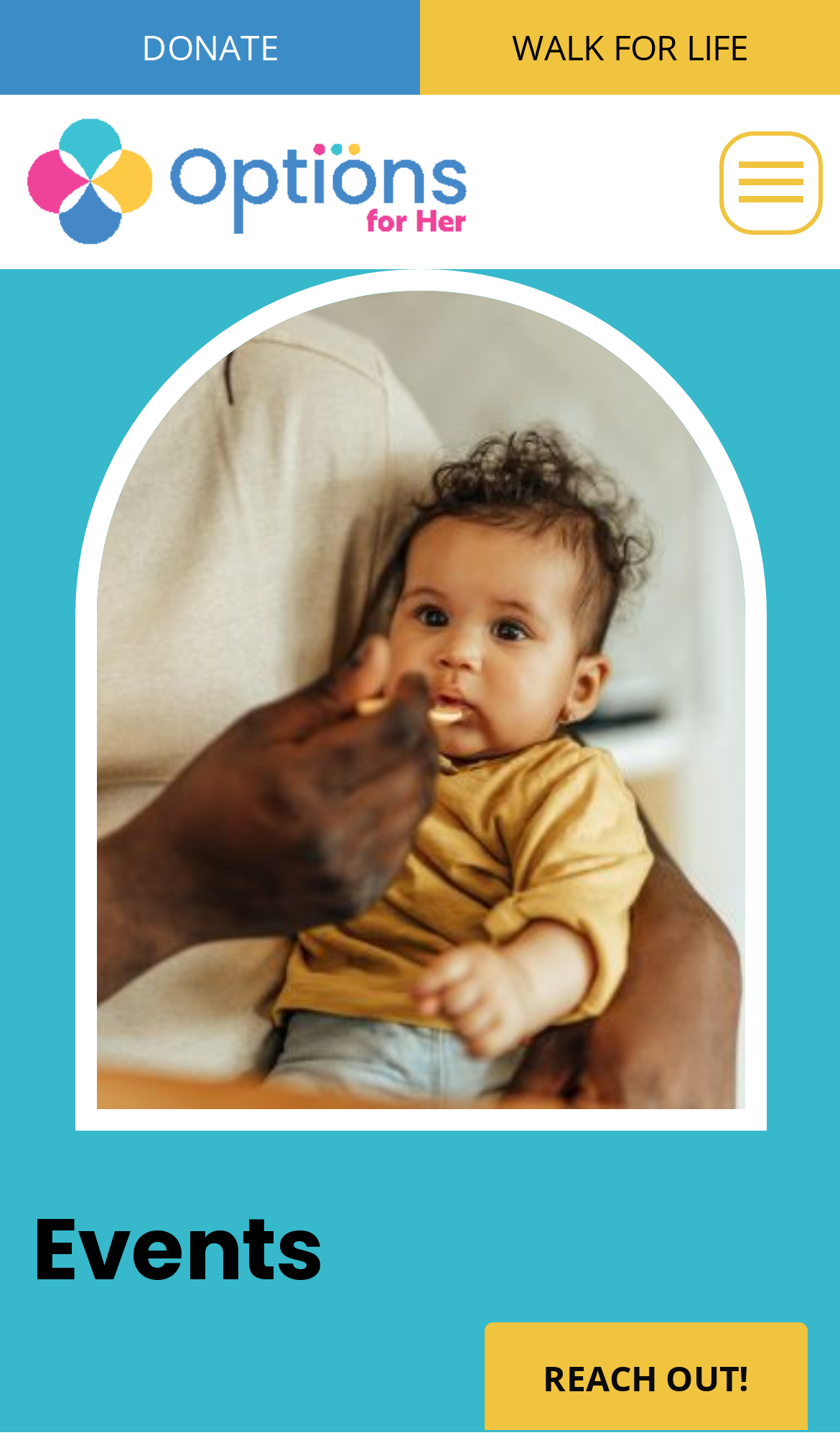Identify the bounding box for the UI element described as: "REACH OUT!". The coordinates should be four float numbers between 0 and 1, i.e., [left, top, right, bottom].

[0.577, 0.911, 0.962, 0.984]